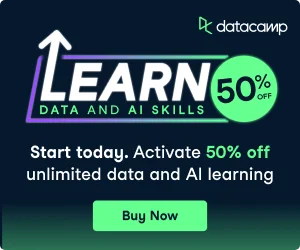Write a descriptive caption for the image, covering all notable aspects.

The image showcases an advertisement for DataCamp, highlighting a limited-time offer of 50% off on their data and AI courses. The design features a bold and dynamic layout with the text "LEARN" prominently displayed, accompanied by a graphical upward arrow symbolizing growth and improvement. Below, it encourages users to "Start today. Activate 50% off unlimited data and AI learning," inviting potential learners to take advantage of the discount. A green "Buy Now" button at the bottom prompts immediate action, positioning this offer as a great opportunity for individuals looking to enhance their skills in data science and artificial intelligence.